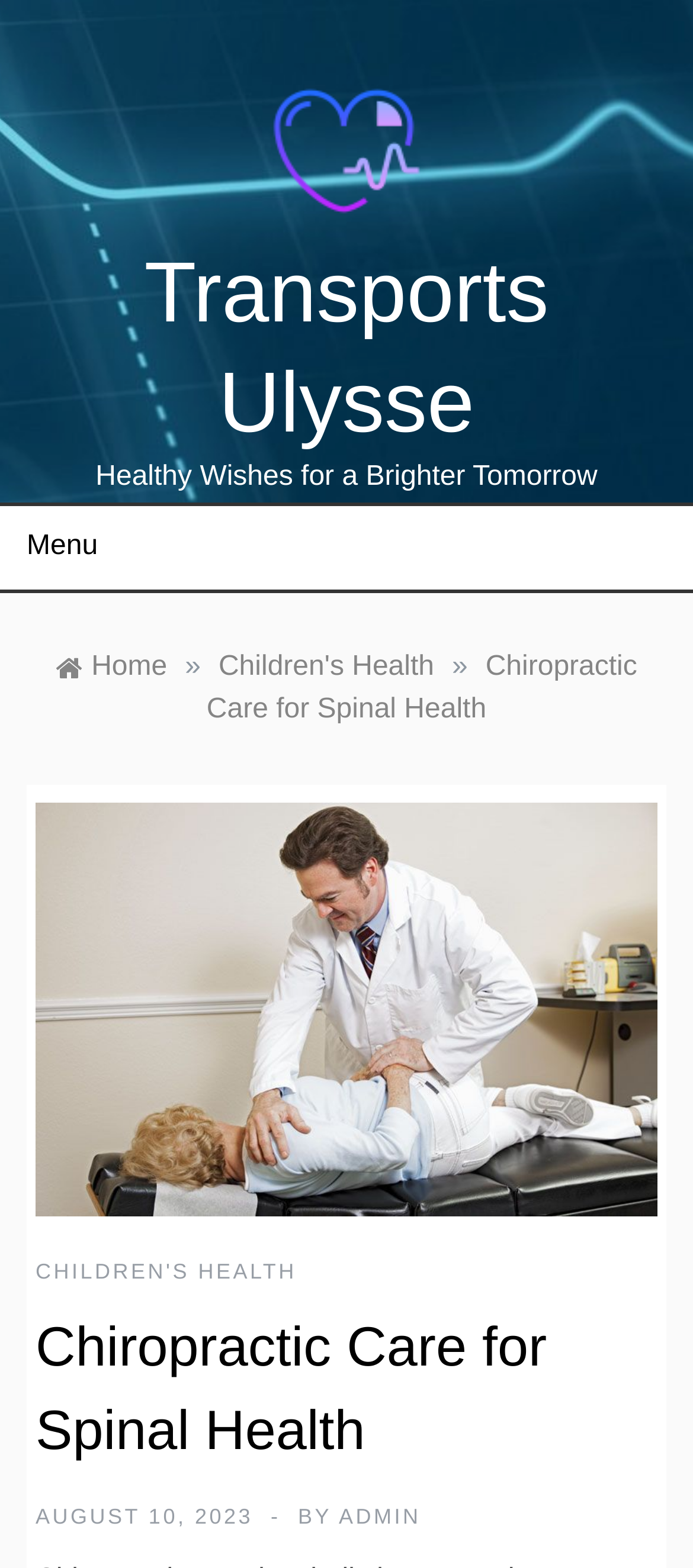Show the bounding box coordinates for the HTML element as described: "Chiropractic Care for Spinal Health".

[0.298, 0.415, 0.919, 0.462]